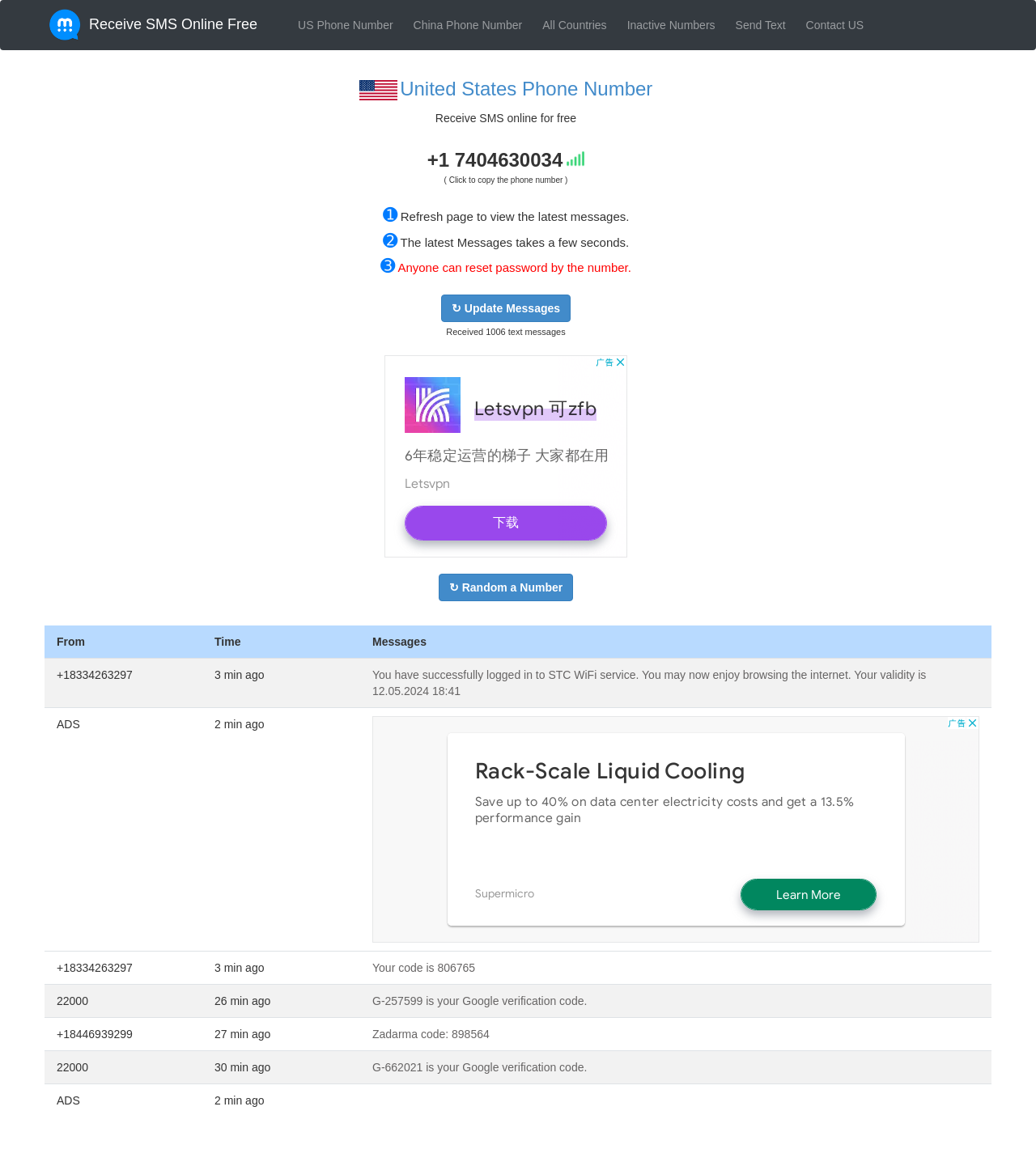Determine the bounding box coordinates of the clickable element to complete this instruction: "Click US Phone Number". Provide the coordinates in the format of four float numbers between 0 and 1, [left, top, right, bottom].

[0.284, 0.004, 0.383, 0.039]